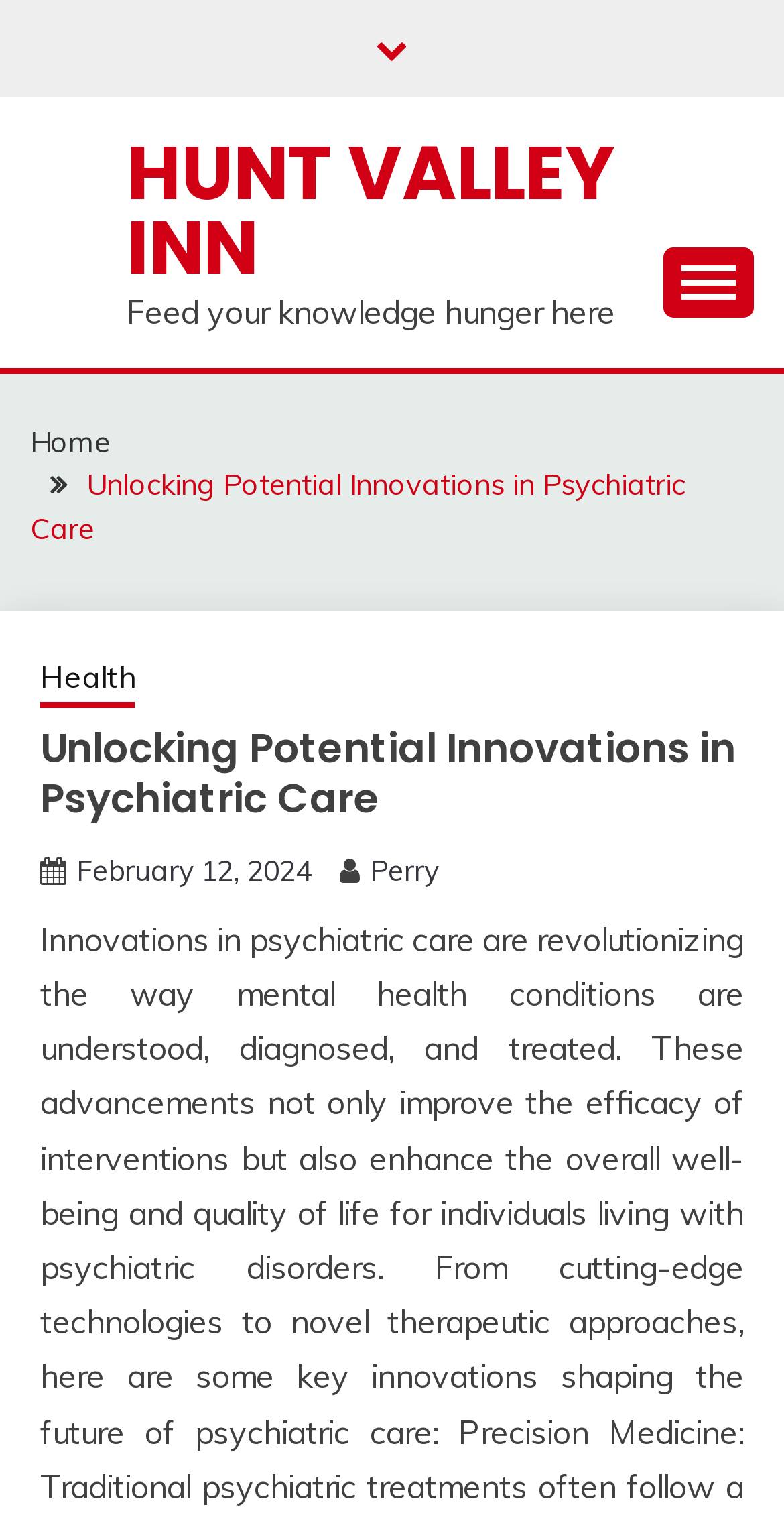Specify the bounding box coordinates of the element's area that should be clicked to execute the given instruction: "Go to the Home page". The coordinates should be four float numbers between 0 and 1, i.e., [left, top, right, bottom].

[0.038, 0.28, 0.141, 0.304]